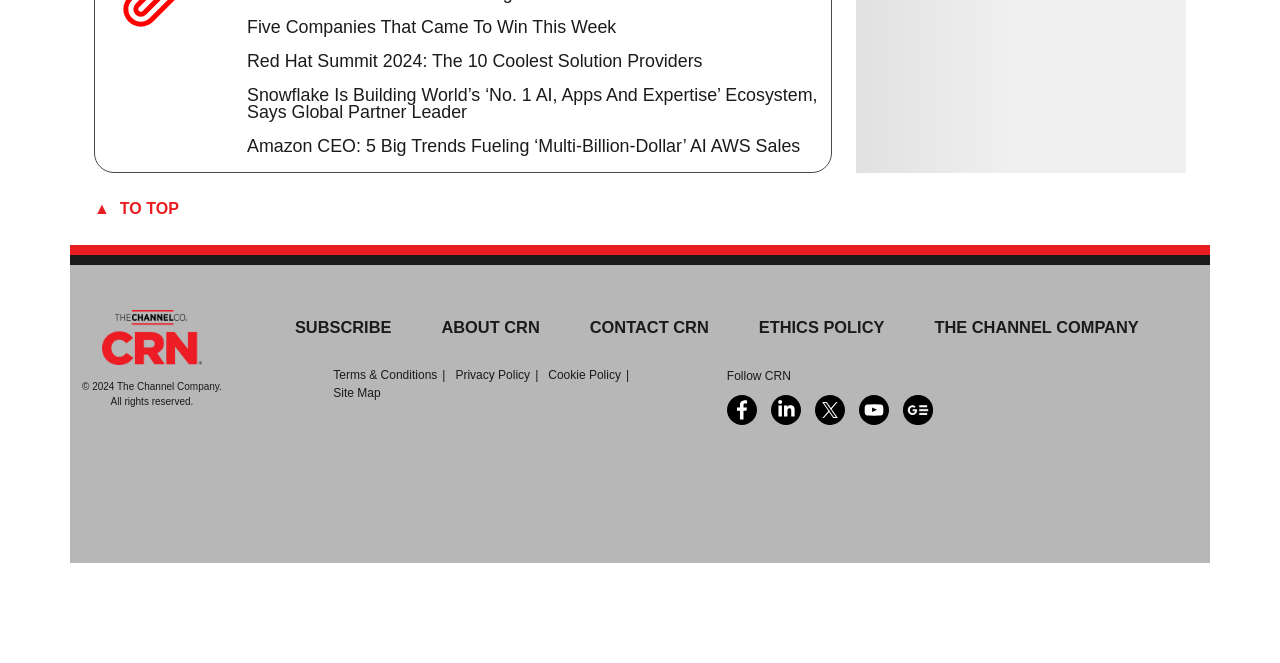Identify the bounding box of the HTML element described here: "title="xtwitter"". Provide the coordinates as four float numbers between 0 and 1: [left, top, right, bottom].

[0.637, 0.617, 0.655, 0.647]